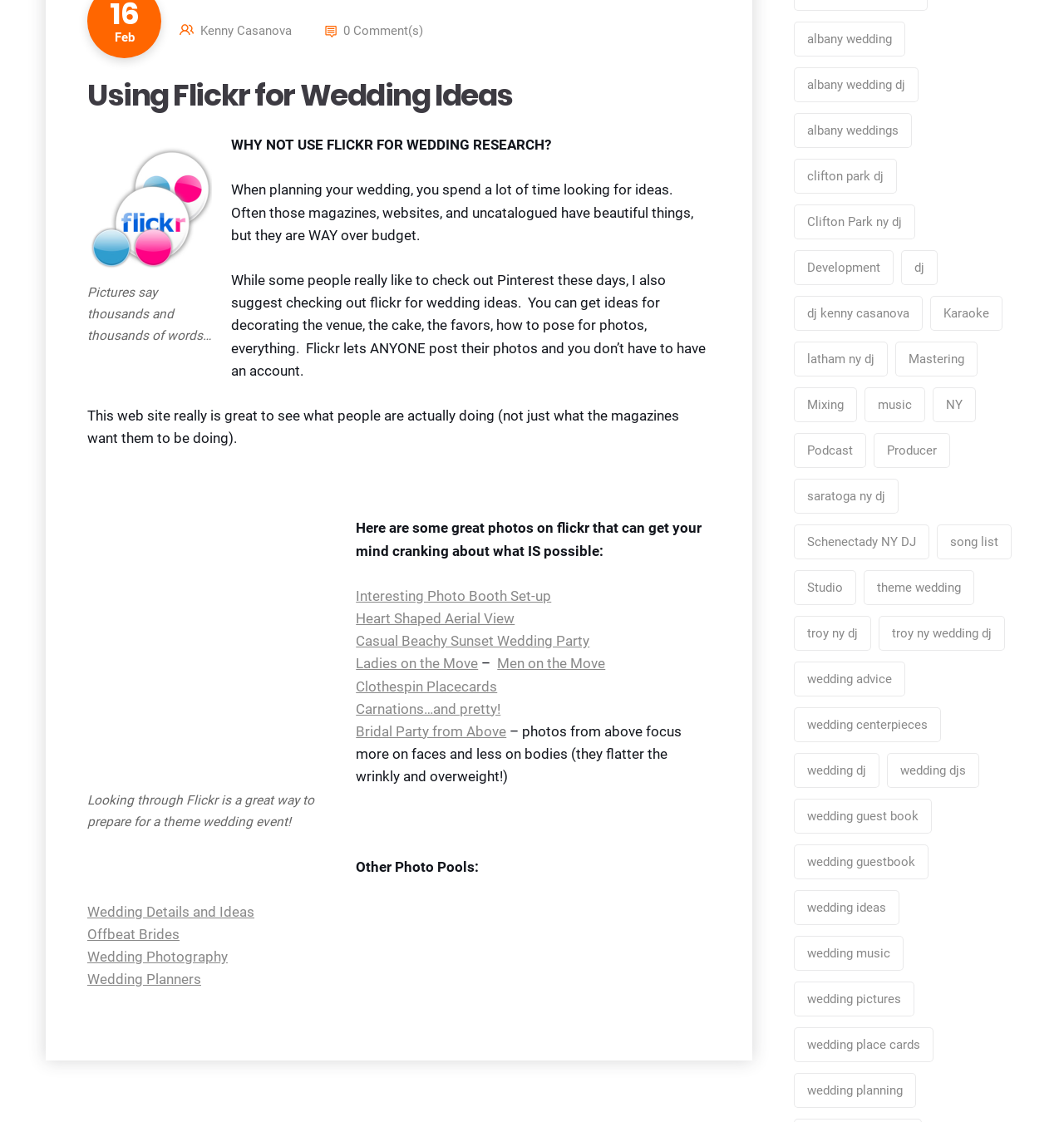Determine the bounding box coordinates of the section I need to click to execute the following instruction: "Check out 'Wedding Details and Ideas'". Provide the coordinates as four float numbers between 0 and 1, i.e., [left, top, right, bottom].

[0.082, 0.749, 0.239, 0.764]